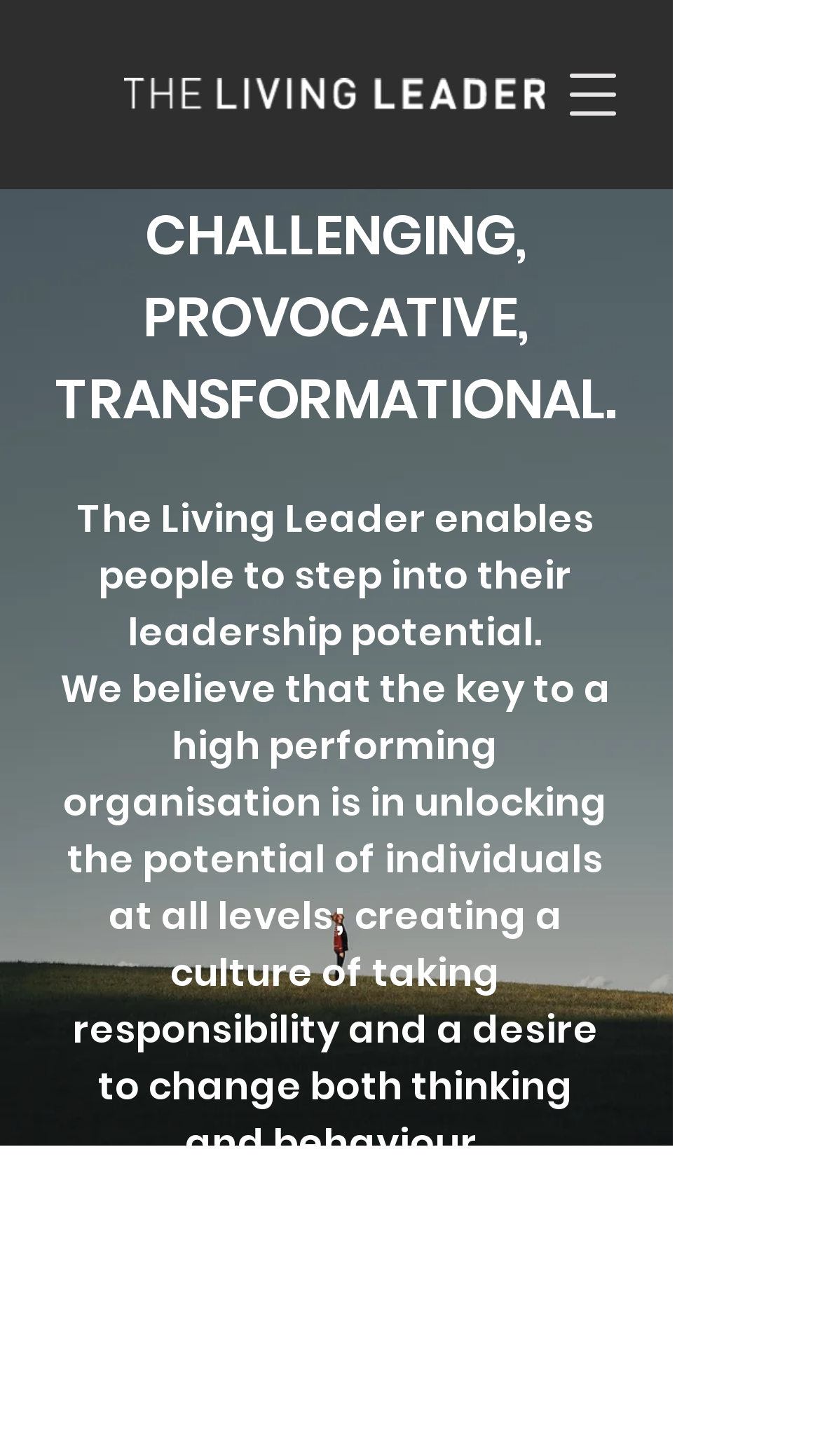Please respond to the question with a concise word or phrase:
What is the context of the text 'The financial crash. Austerity. Brexit. Covid-19.'?

Historical challenges